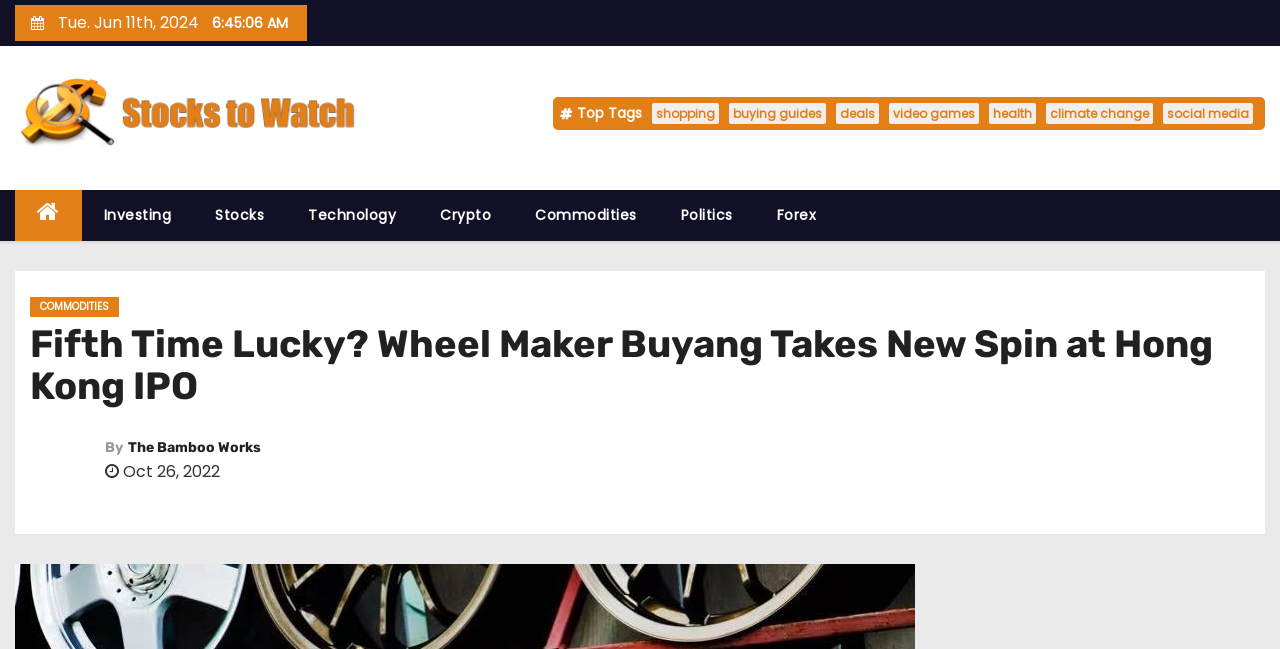What are the topics listed in the menu?
Using the information presented in the image, please offer a detailed response to the question.

I found the topics listed in the menu by looking at the links located above the main article heading. The topics include Investing, Stocks, Technology, Crypto, Commodities, Politics, and Forex.